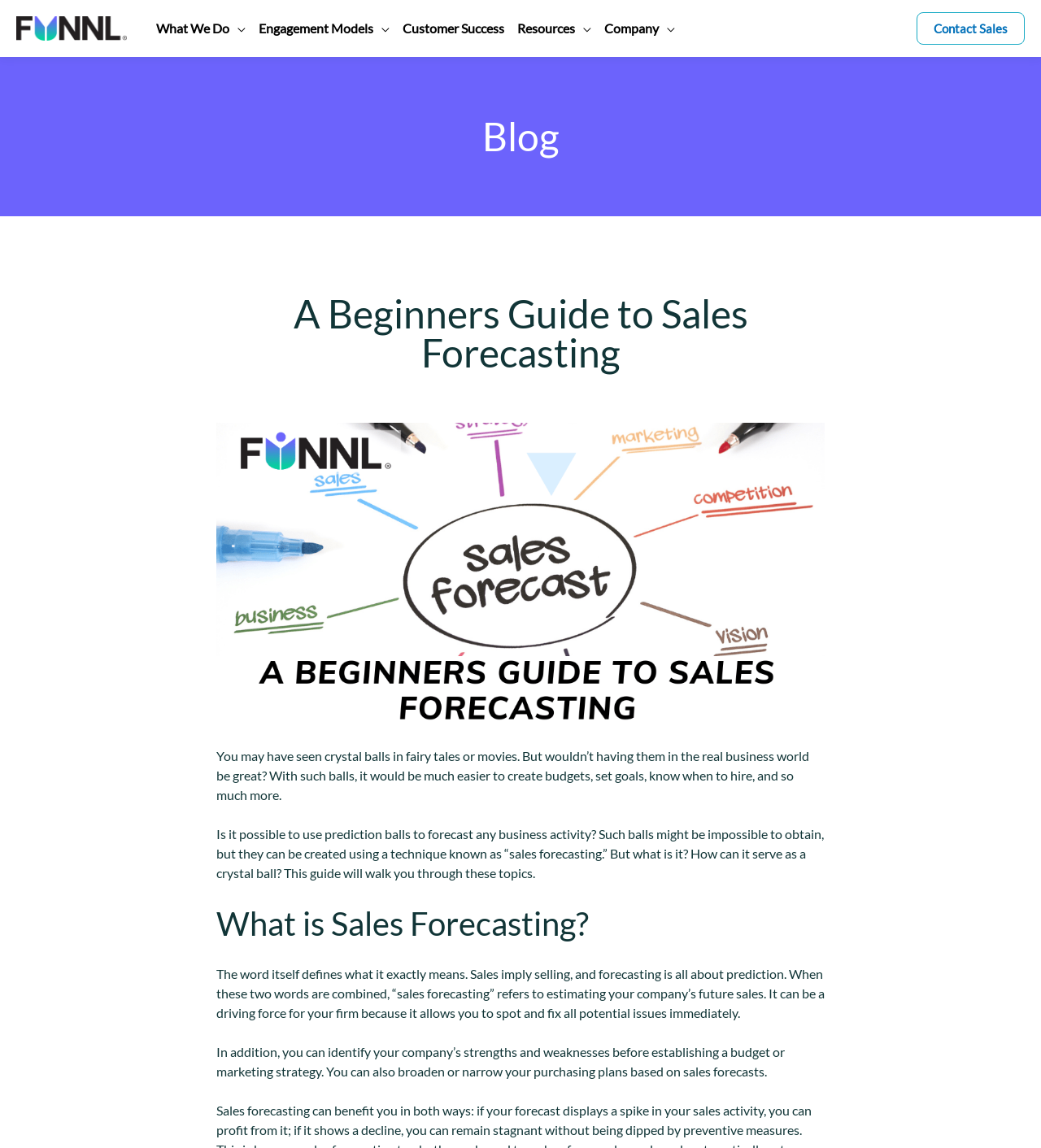Please answer the following question using a single word or phrase: 
What is the relationship between sales forecasting and budgeting?

It helps establish a budget